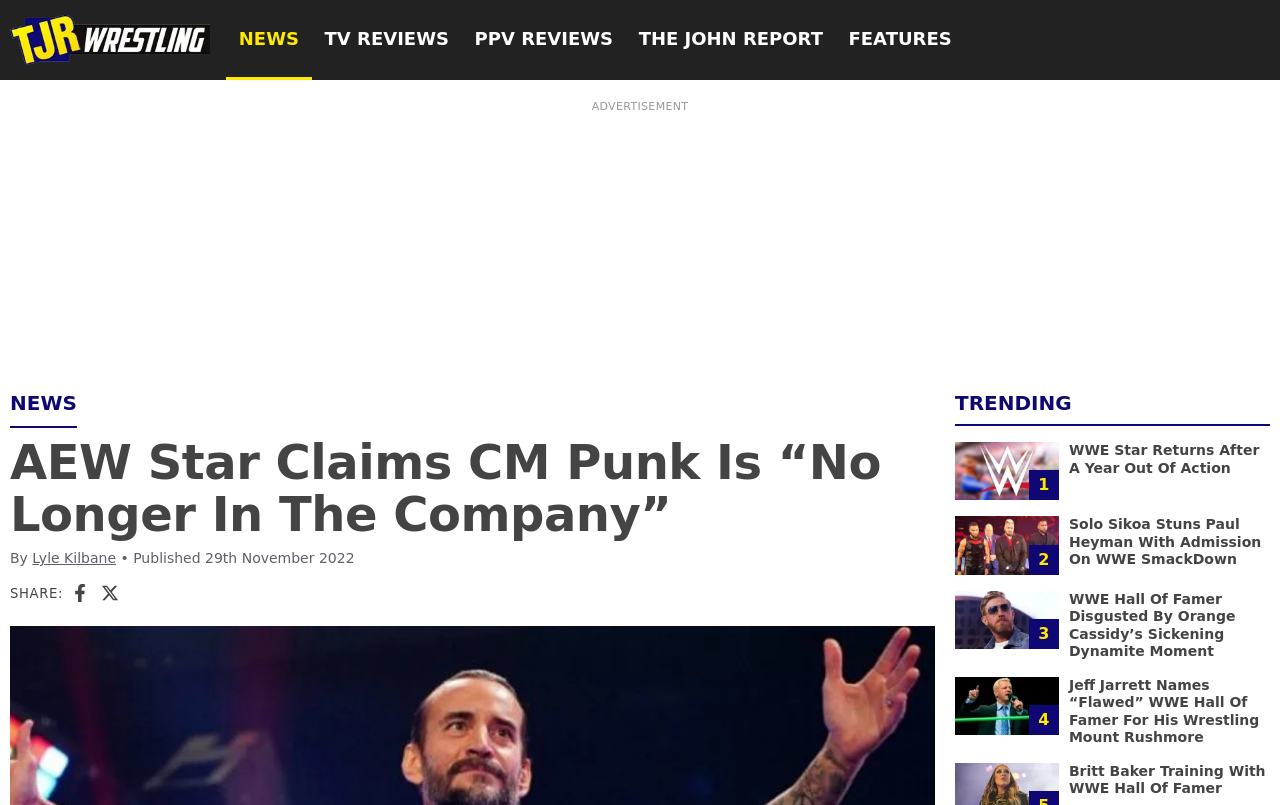Please provide a comprehensive answer to the question based on the screenshot: What is the topic of the main article?

The main article's heading is 'AEW Star Claims CM Punk Is “No Longer In The Company”', which suggests that the topic of the article is about an AEW star's claim that CM Punk is no longer part of the company.